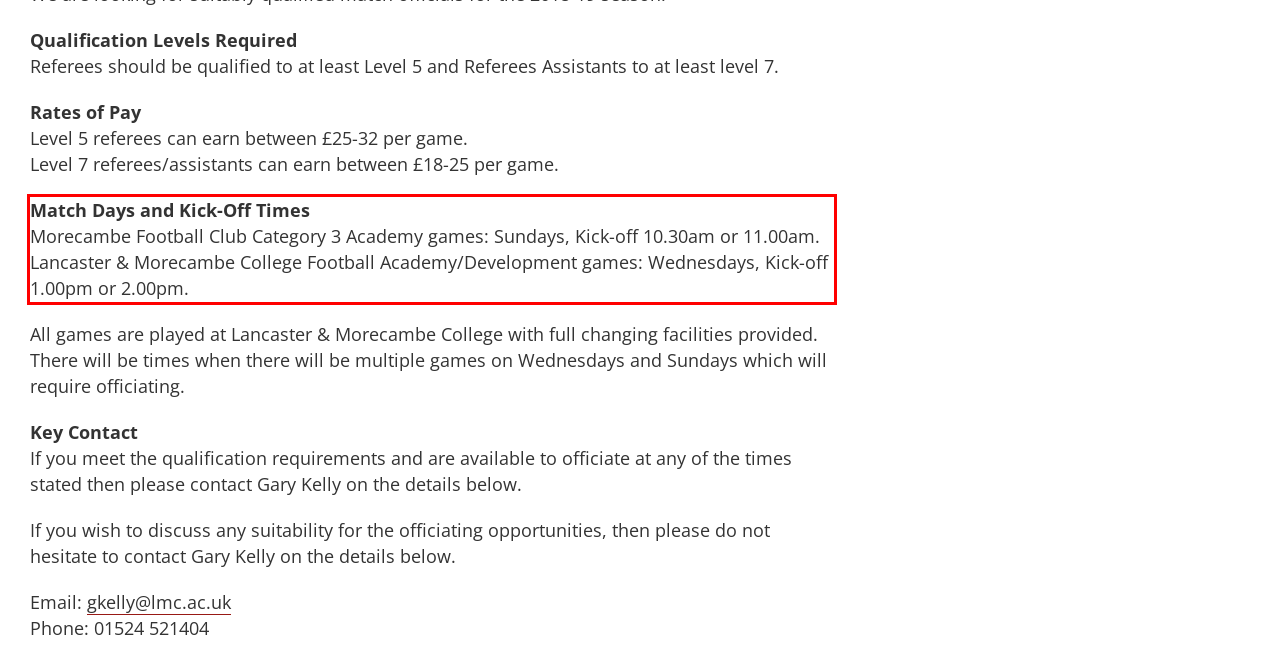You have a screenshot of a webpage with a UI element highlighted by a red bounding box. Use OCR to obtain the text within this highlighted area.

Match Days and Kick-Off Times Morecambe Football Club Category 3 Academy games: Sundays, Kick-off 10.30am or 11.00am. Lancaster & Morecambe College Football Academy/Development games: Wednesdays, Kick-off 1.00pm or 2.00pm.